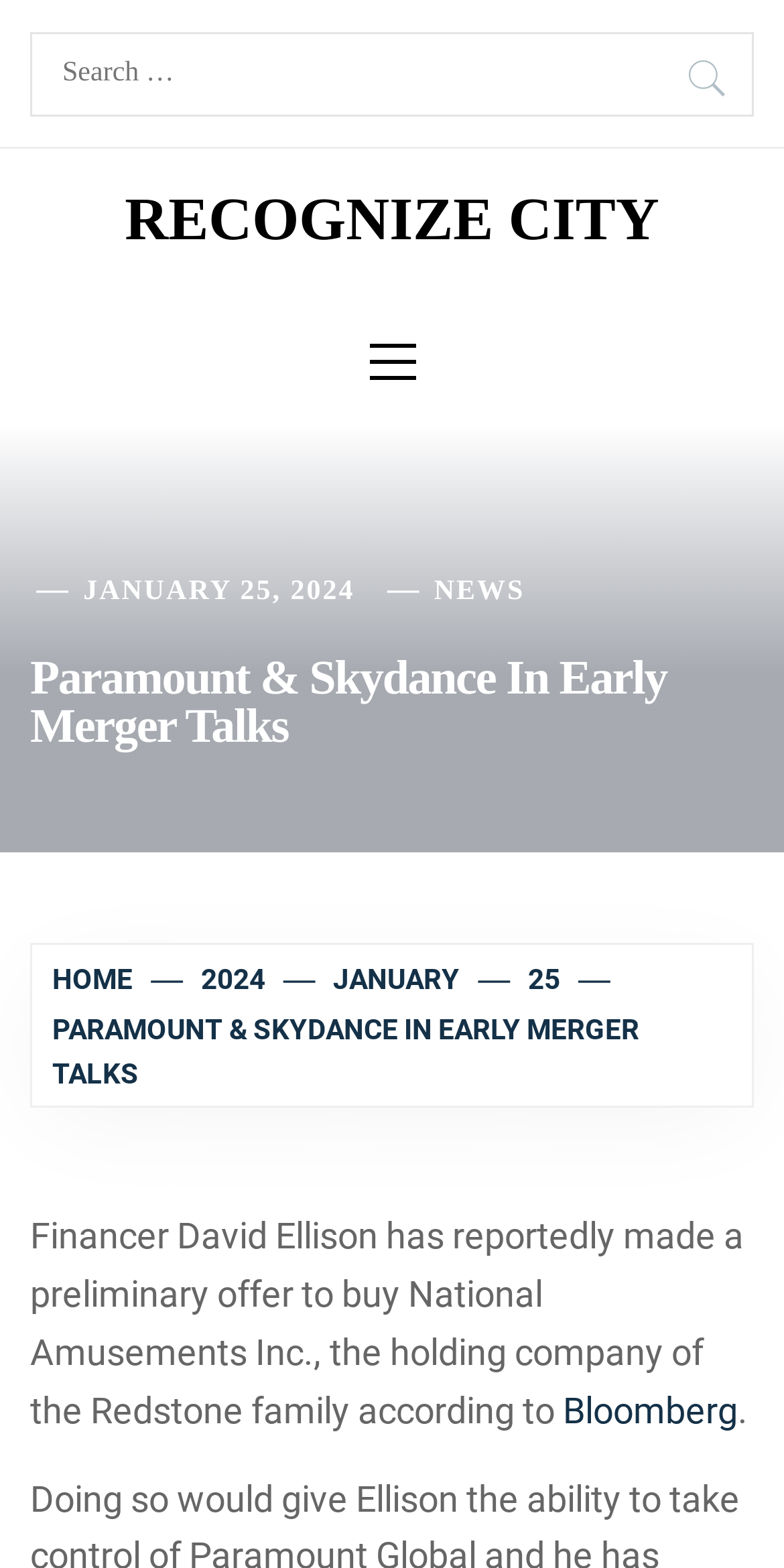Identify the bounding box coordinates for the element you need to click to achieve the following task: "Check TV news". The coordinates must be four float values ranging from 0 to 1, formatted as [left, top, right, bottom].

[0.038, 0.763, 0.265, 0.848]